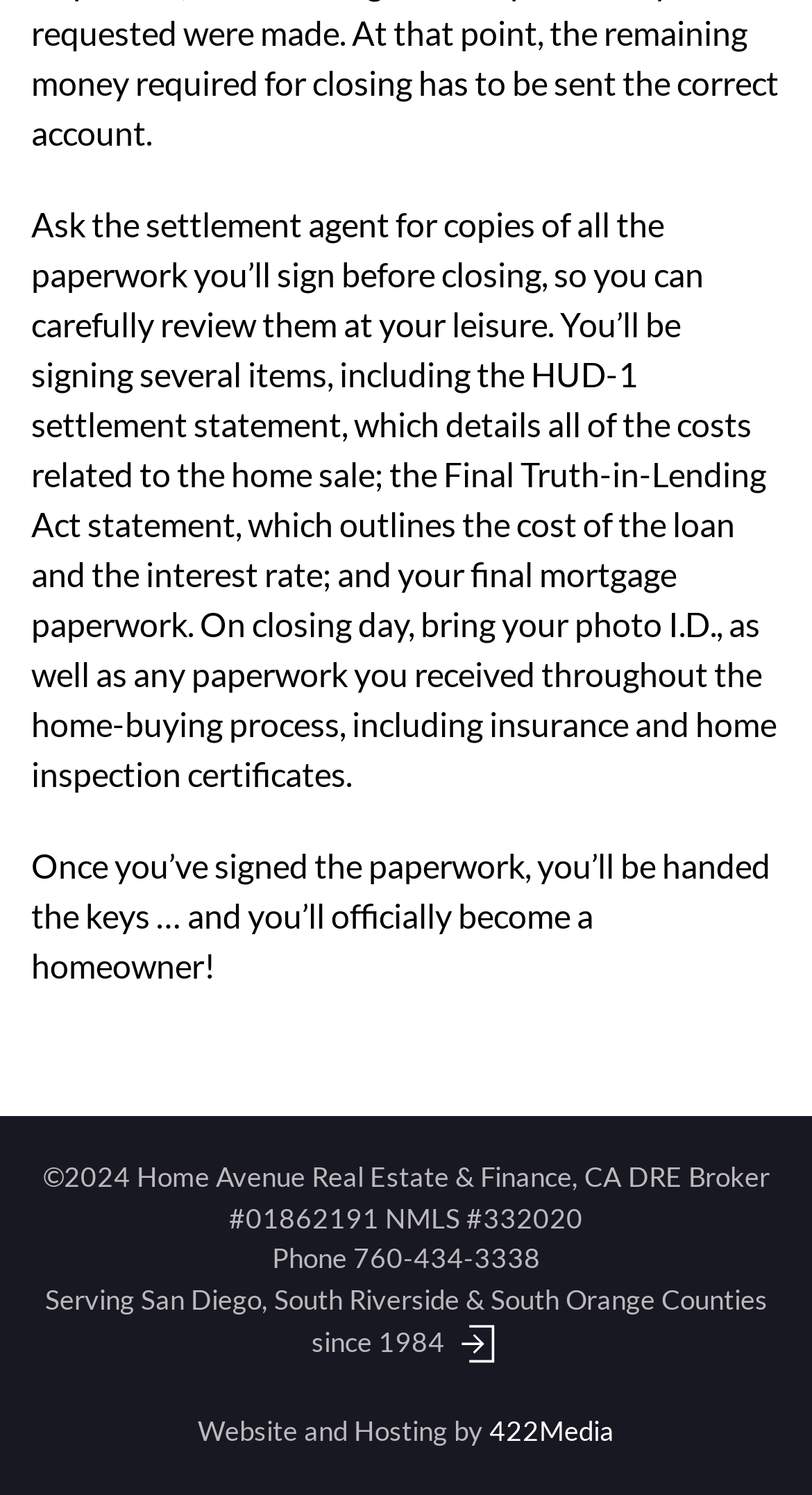Who is the website's broker?
Please provide a single word or phrase in response based on the screenshot.

Home Avenue Real Estate & Finance